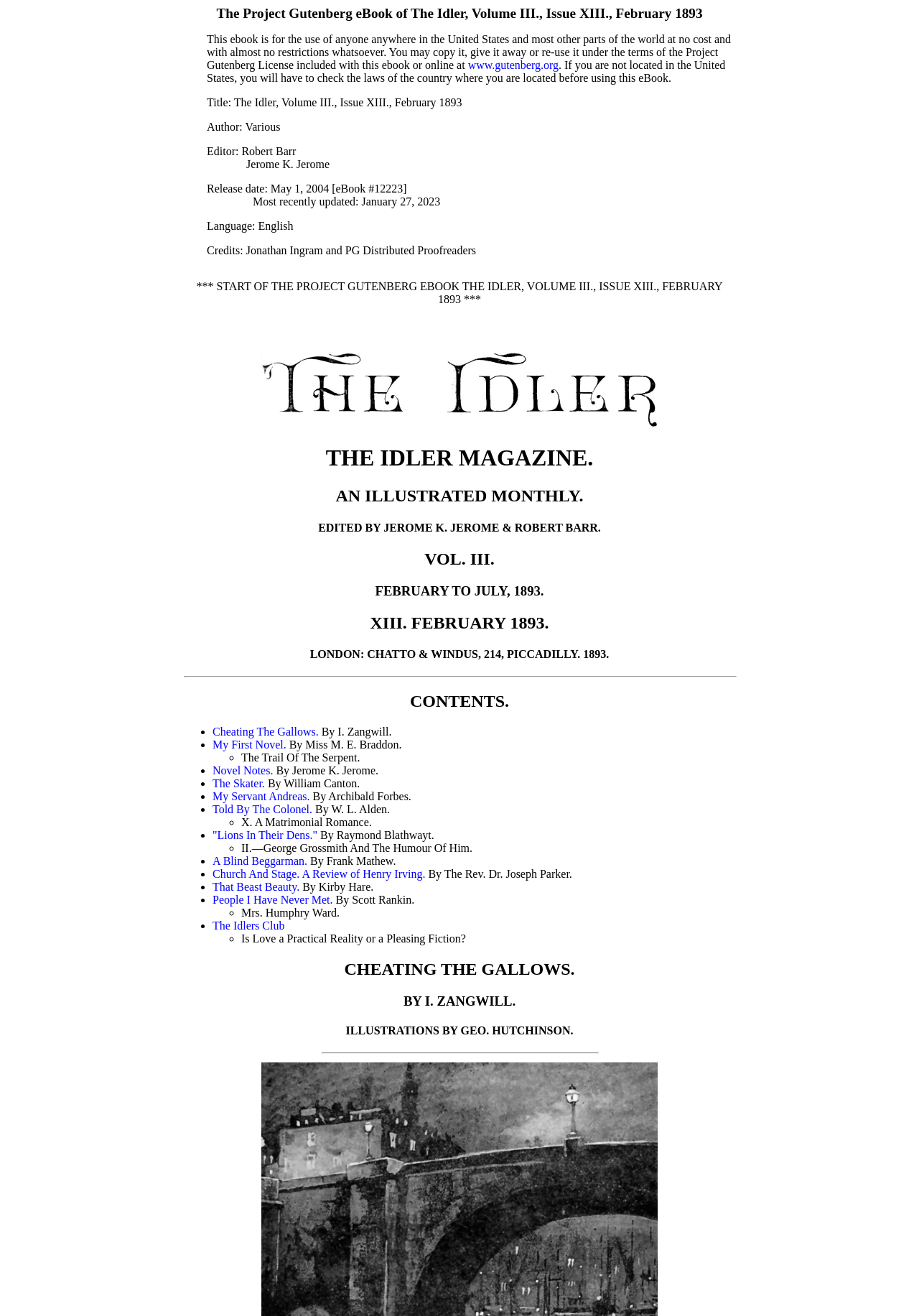Find the bounding box coordinates of the element's region that should be clicked in order to follow the given instruction: "Explore the Idlers Club". The coordinates should consist of four float numbers between 0 and 1, i.e., [left, top, right, bottom].

[0.231, 0.699, 0.31, 0.708]